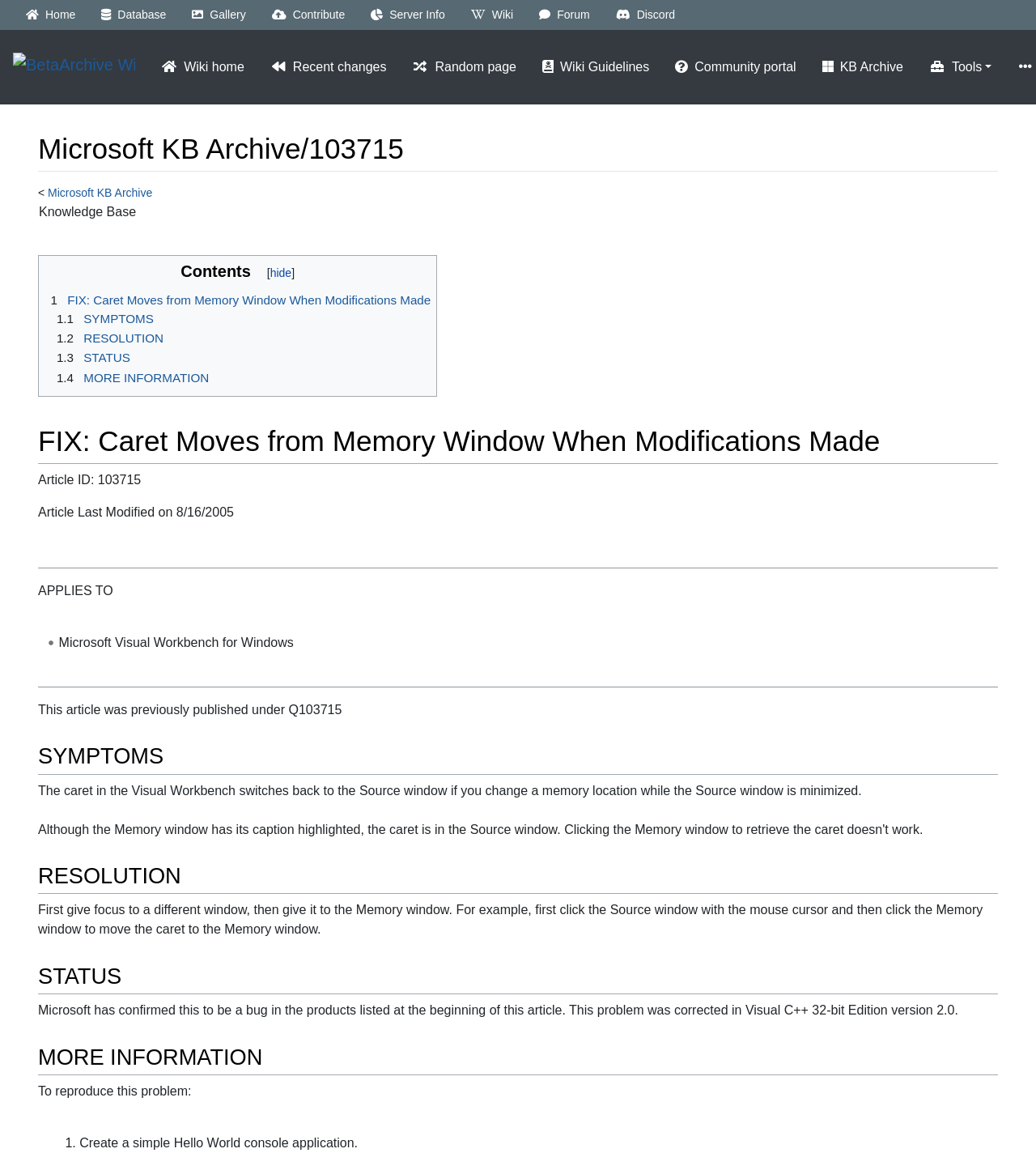What is the product mentioned in the 'APPLIES TO' section?
Please provide a comprehensive answer based on the information in the image.

I found the answer by looking at the list marker and static text elements in the 'APPLIES TO' section, which mentions 'Microsoft Visual Workbench for Windows'.